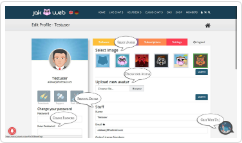What is the shape of the profile image placeholder?
Look at the webpage screenshot and answer the question with a detailed explanation.

The profile image placeholder is described as circular in shape, suggesting that users can upload or edit a round avatar to represent themselves on the JAKWEB platform.